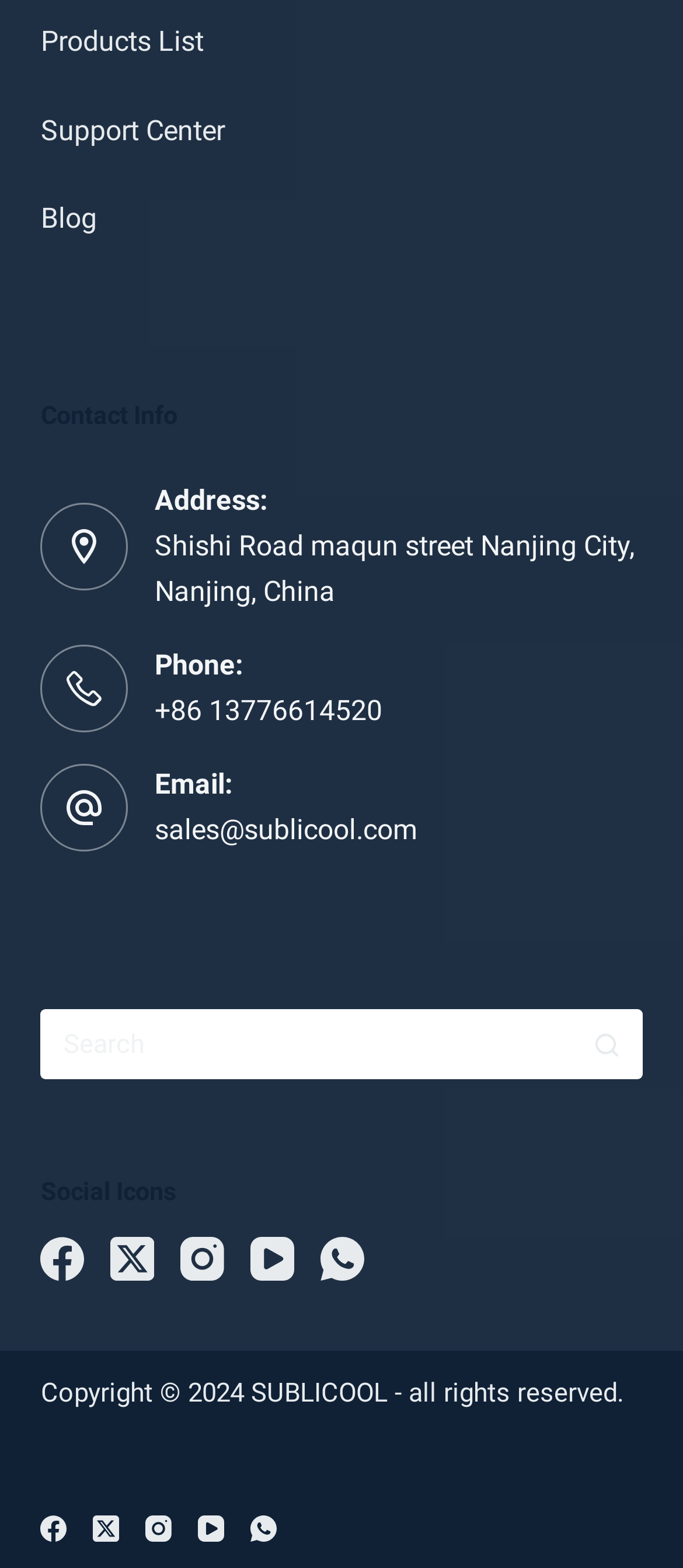Determine the bounding box coordinates of the region I should click to achieve the following instruction: "Call the company". Ensure the bounding box coordinates are four float numbers between 0 and 1, i.e., [left, top, right, bottom].

[0.227, 0.443, 0.56, 0.464]